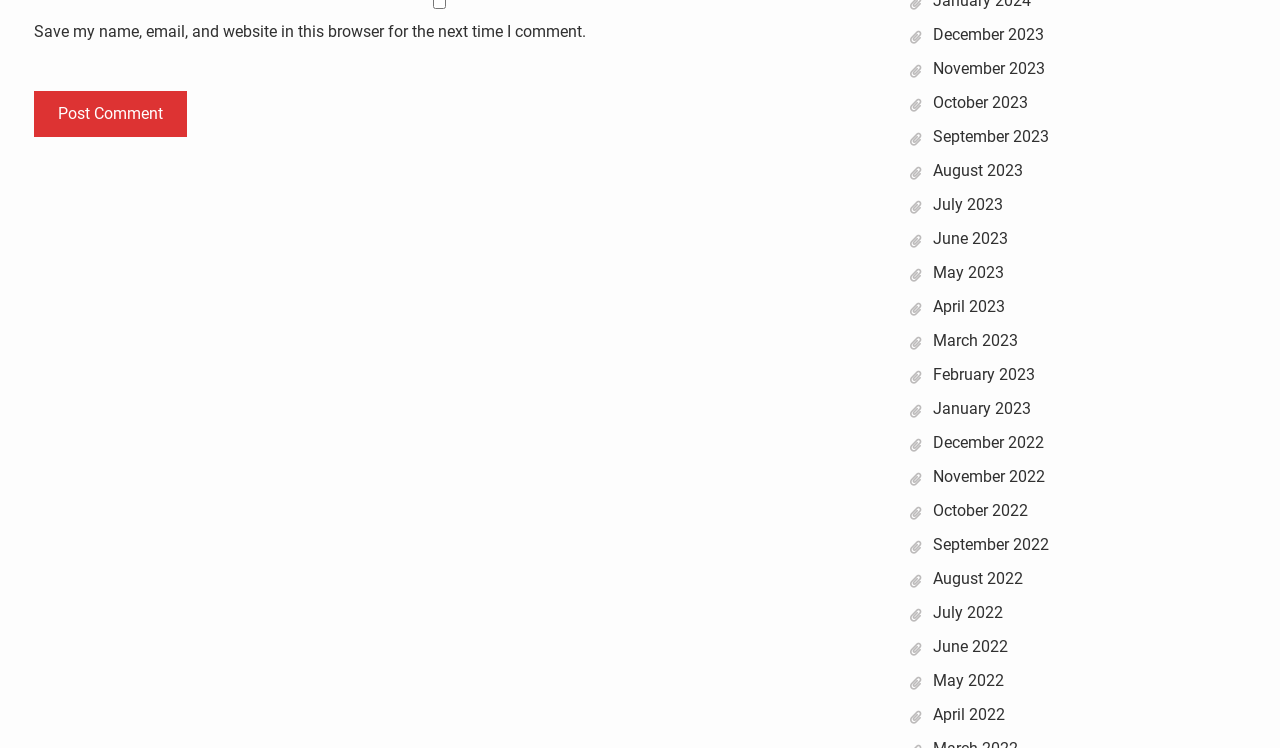Please give the bounding box coordinates of the area that should be clicked to fulfill the following instruction: "Select January 2023". The coordinates should be in the format of four float numbers from 0 to 1, i.e., [left, top, right, bottom].

[0.729, 0.533, 0.806, 0.558]